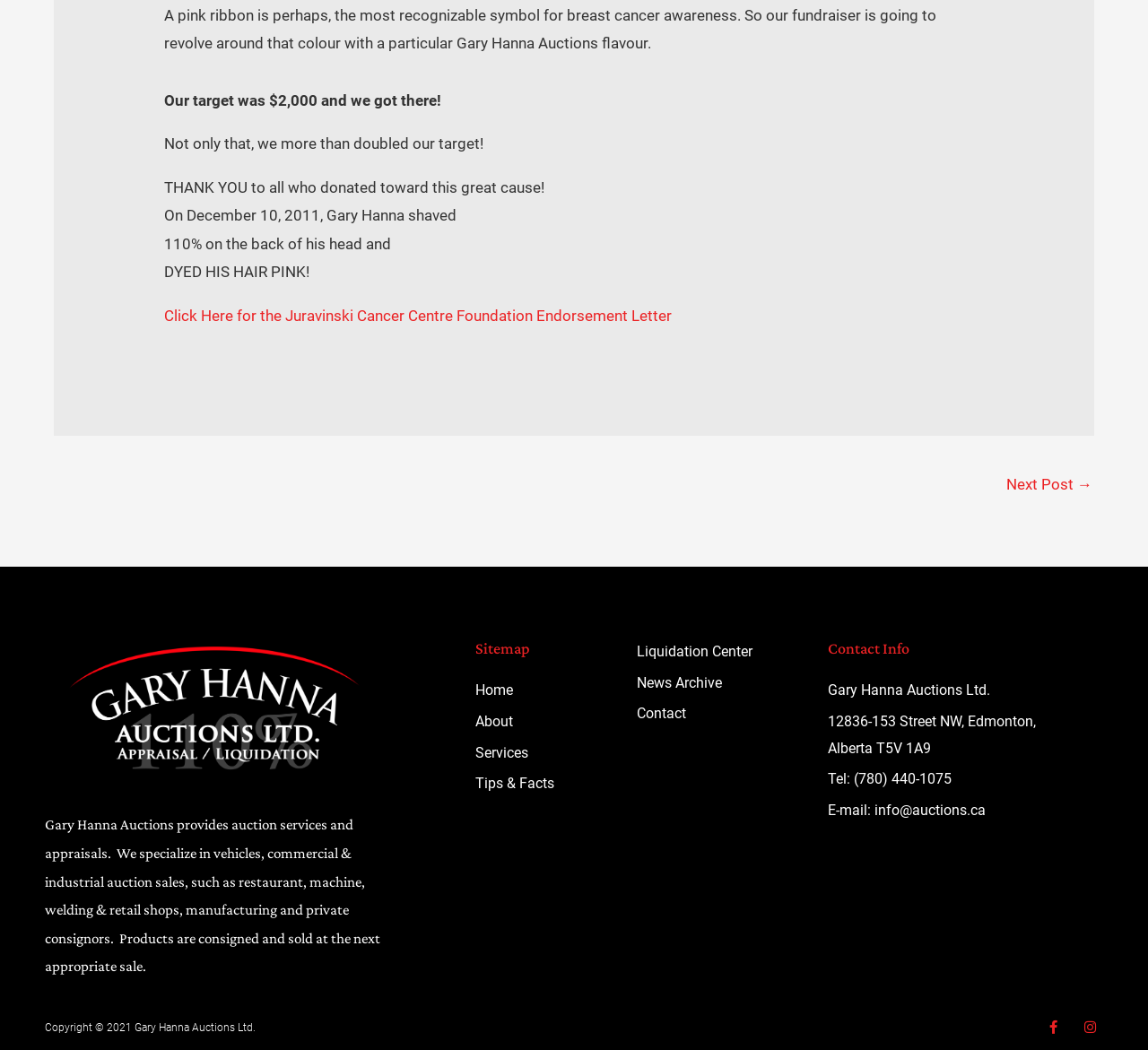What is the name of the company providing auction services?
Provide an in-depth and detailed explanation in response to the question.

The name of the company providing auction services is mentioned in the text 'Gary Hanna Auctions provides auction services and appraisals.' which is located at the bottom of the webpage.